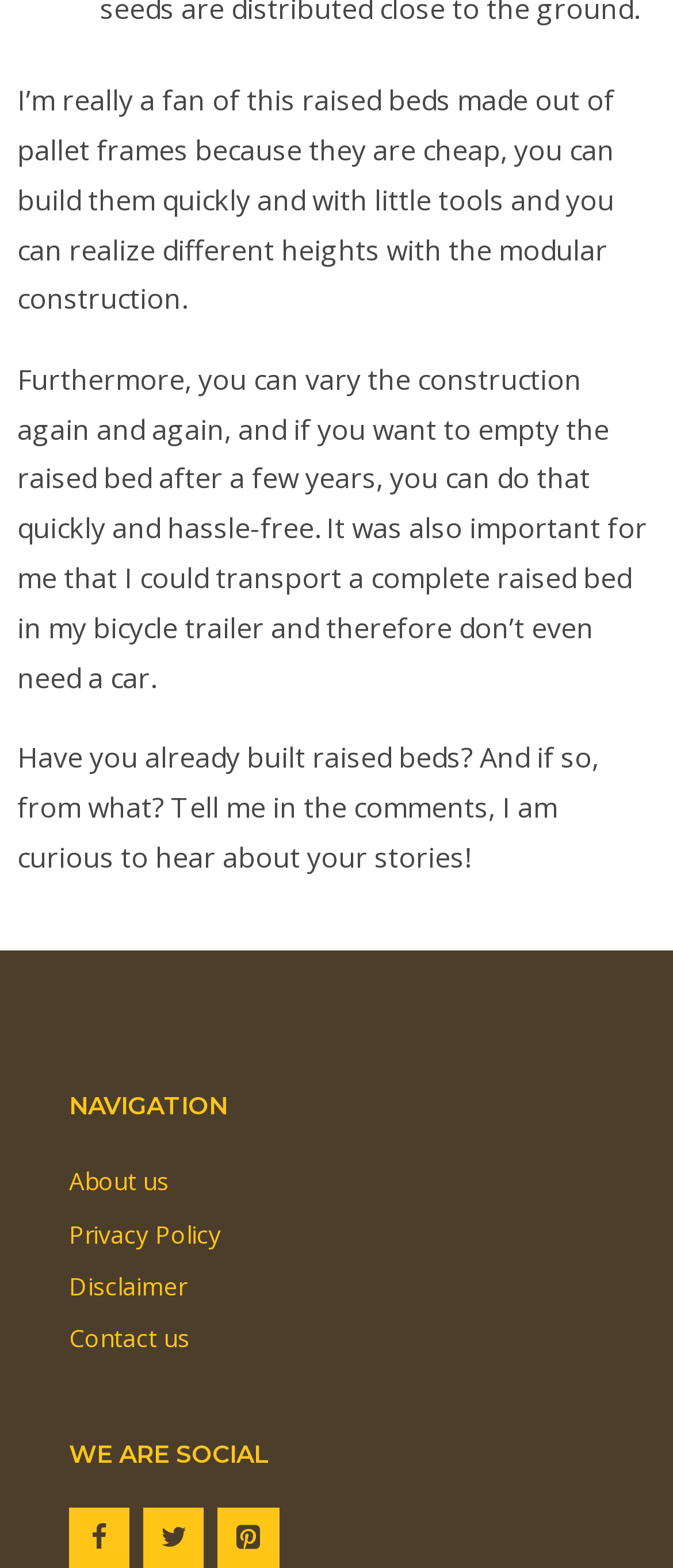What is the author's attitude towards raised beds?
Offer a detailed and exhaustive answer to the question.

The author's attitude towards raised beds is positive, as they mention being a 'fan' of raised beds made out of pallet frames and highlight their benefits, indicating a enthusiastic and approving tone.